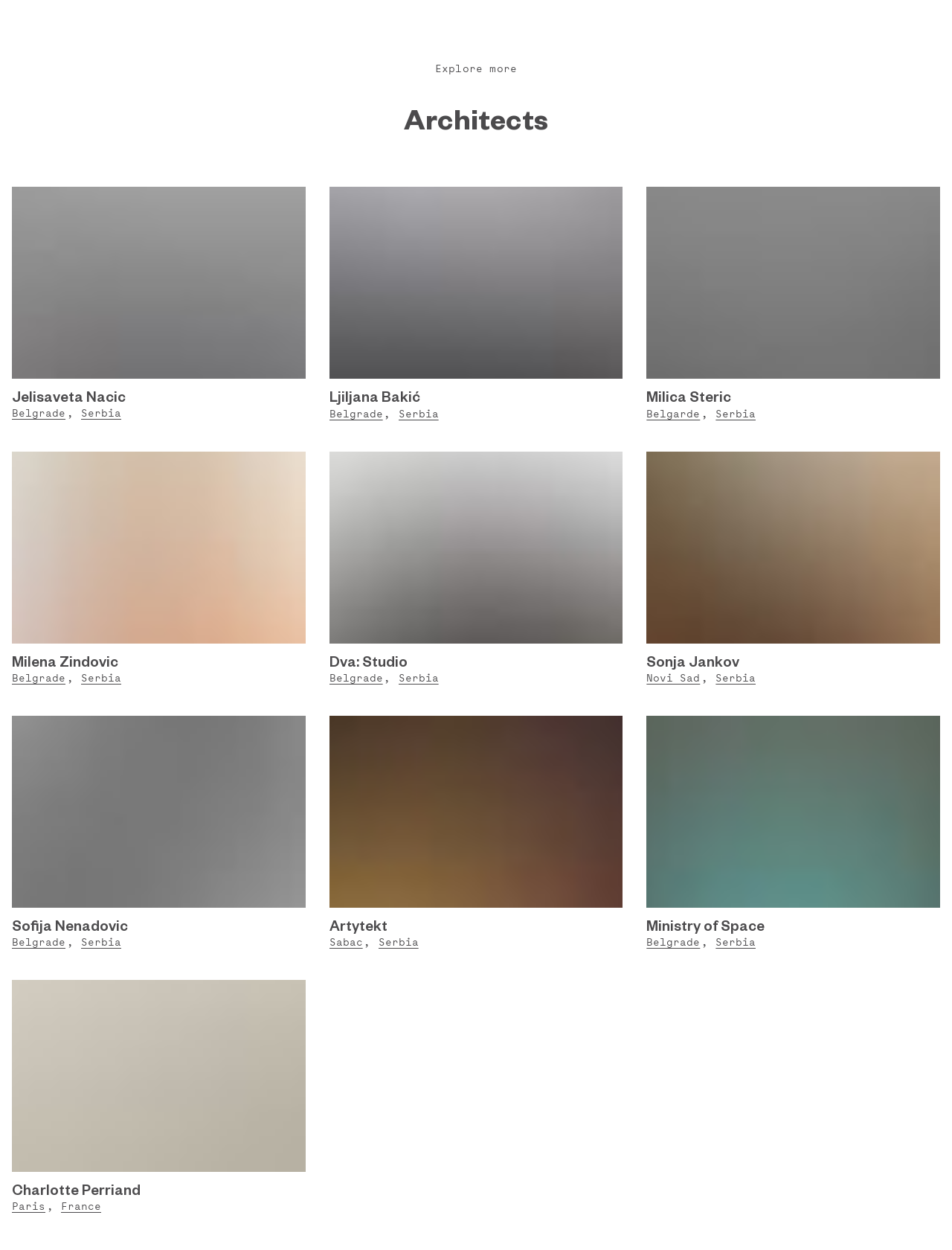Please examine the image and provide a detailed answer to the question: What is the location of Ljiljana Bakić?

I found a link with the text 'Ljiljana Bakić' which is a heading, and it is located near the links 'Belgrade,' and 'Serbia'. Therefore, I infer that Ljiljana Bakić is located in Belgrade, Serbia.